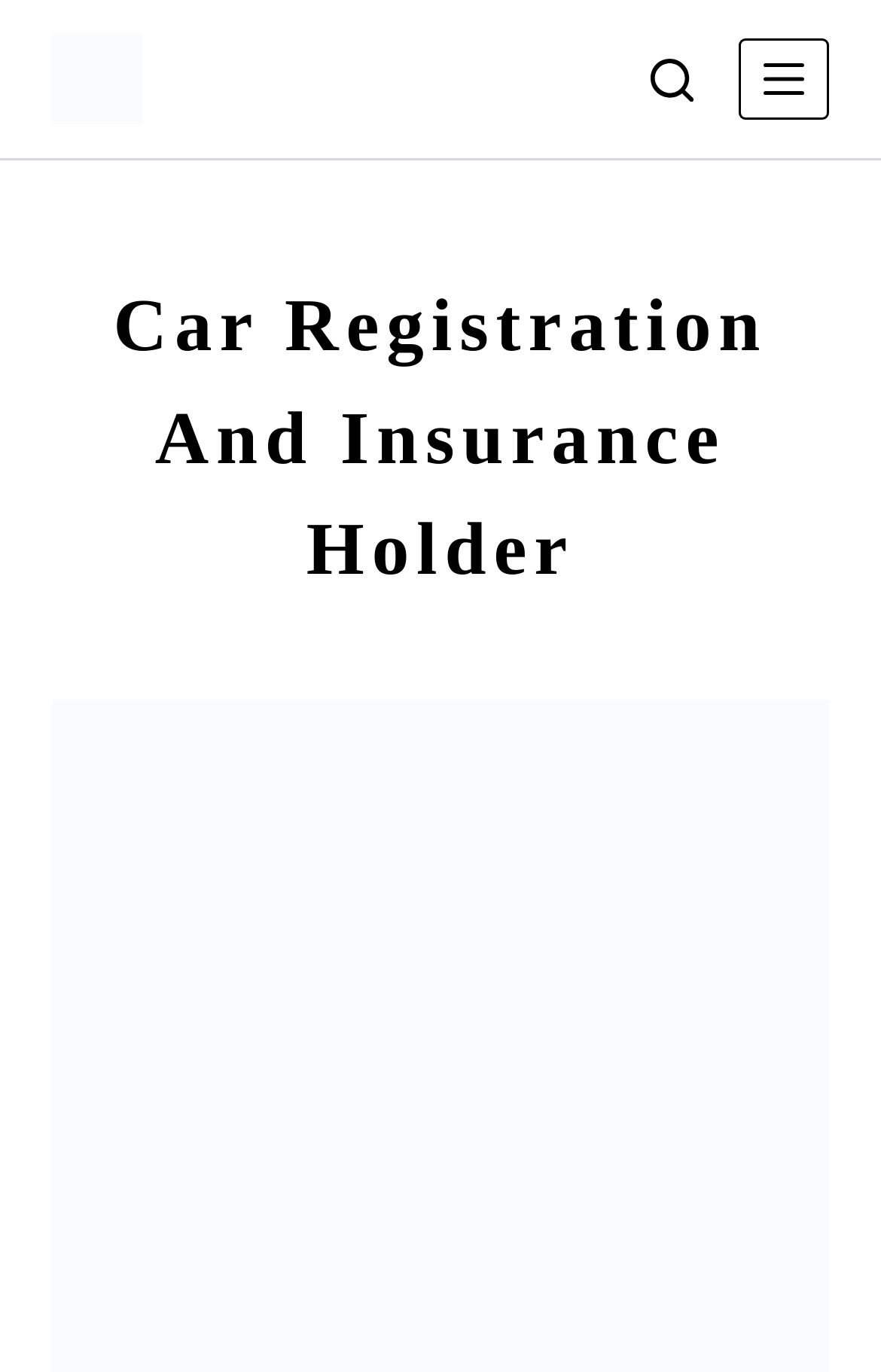Locate the bounding box of the user interface element based on this description: "Skip to content".

[0.0, 0.0, 0.103, 0.033]